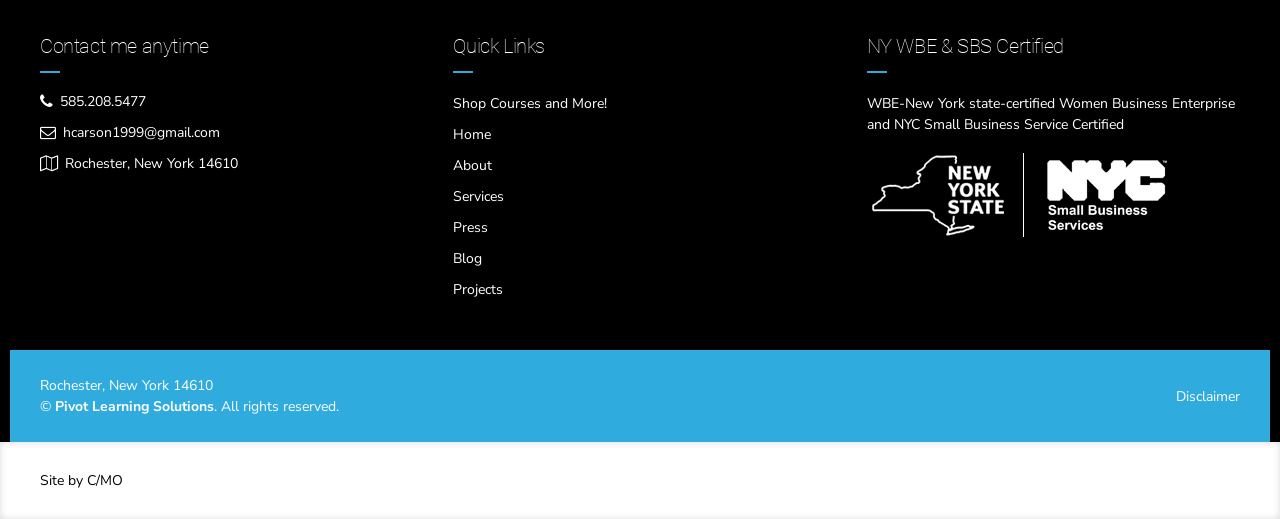Determine the bounding box coordinates of the region that needs to be clicked to achieve the task: "Visit the Shop Courses and More page".

[0.354, 0.182, 0.474, 0.218]